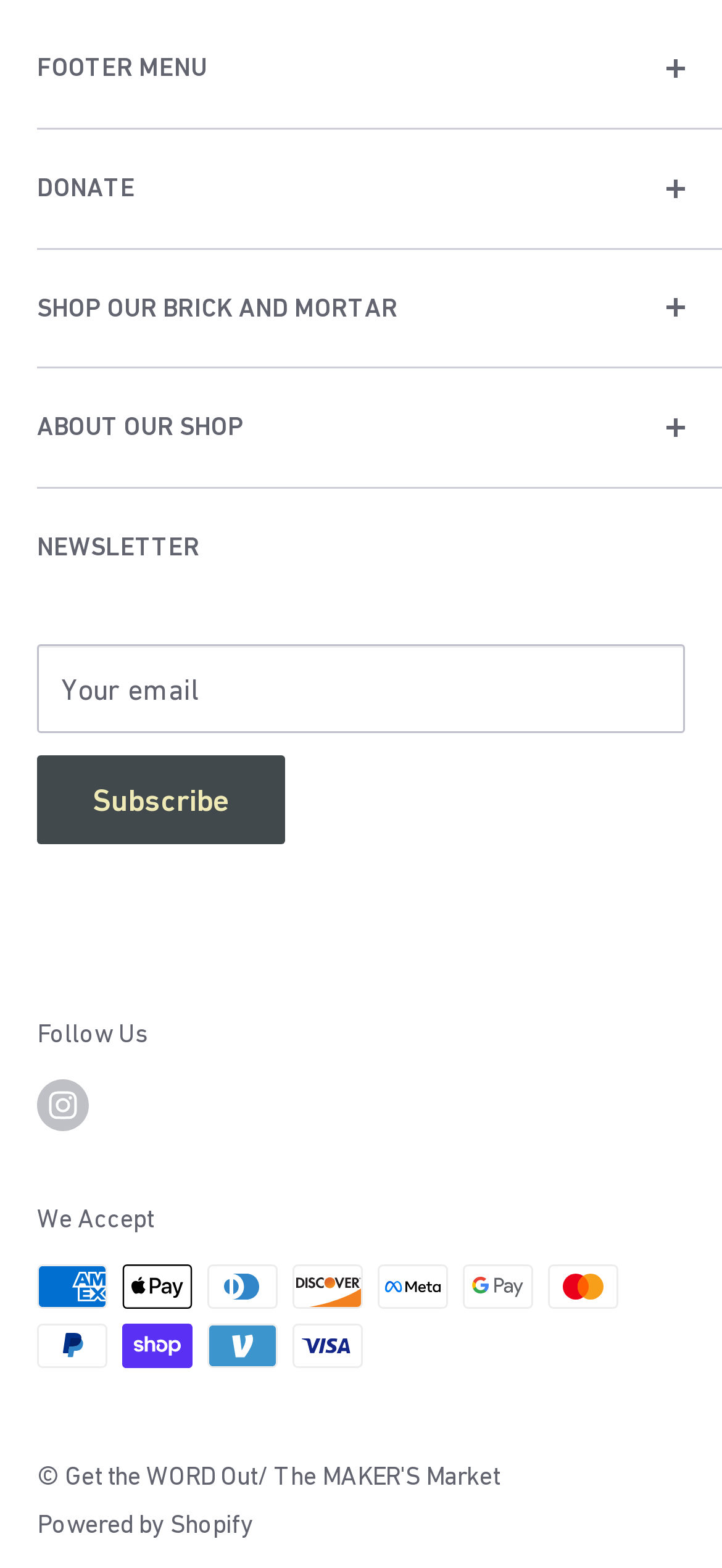Determine the bounding box coordinates for the area that needs to be clicked to fulfill this task: "Read Mlesna Loolecondera BOP Black Tea Review". The coordinates must be given as four float numbers between 0 and 1, i.e., [left, top, right, bottom].

None